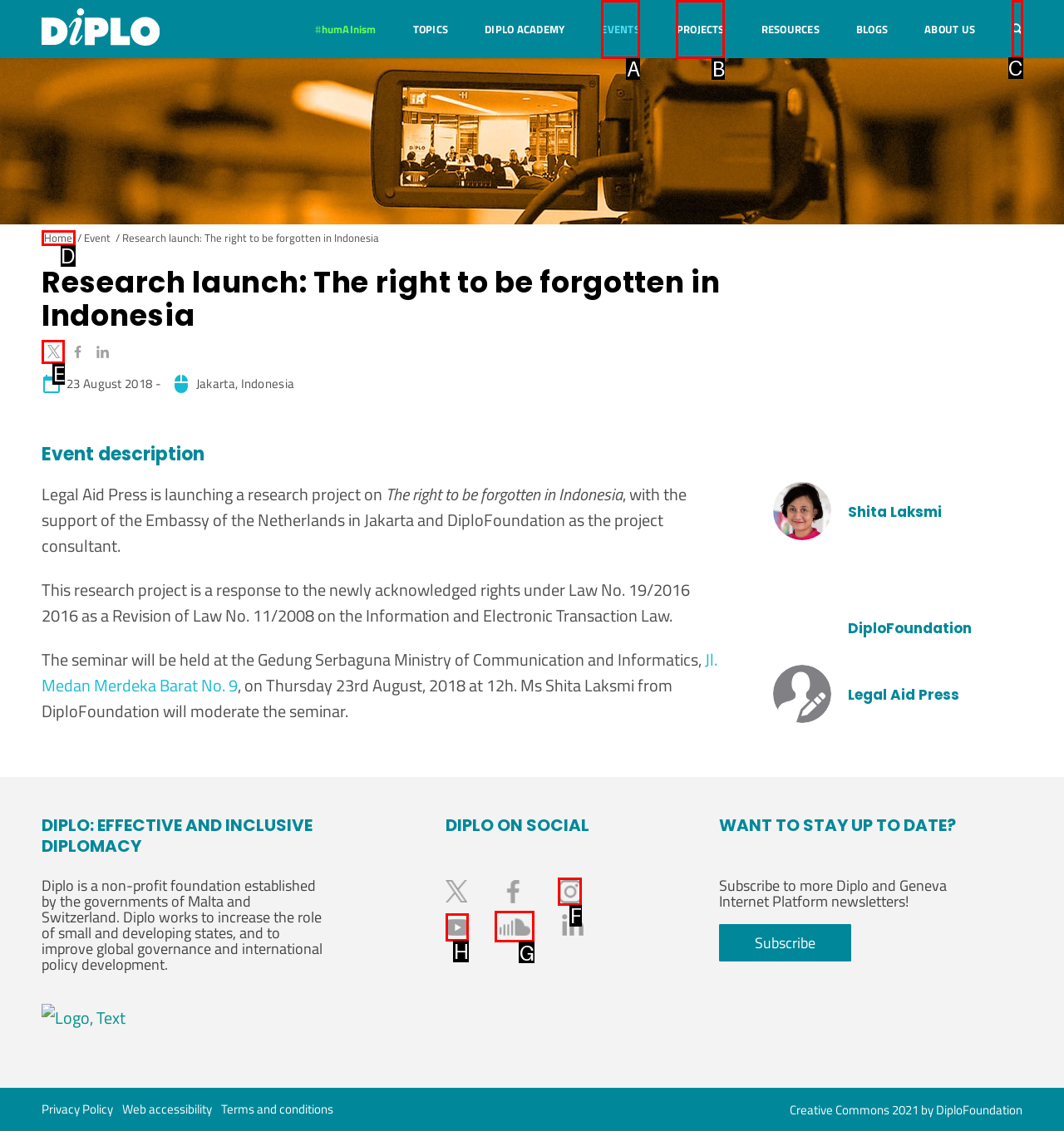Select the HTML element that needs to be clicked to carry out the task: Search for something
Provide the letter of the correct option.

C